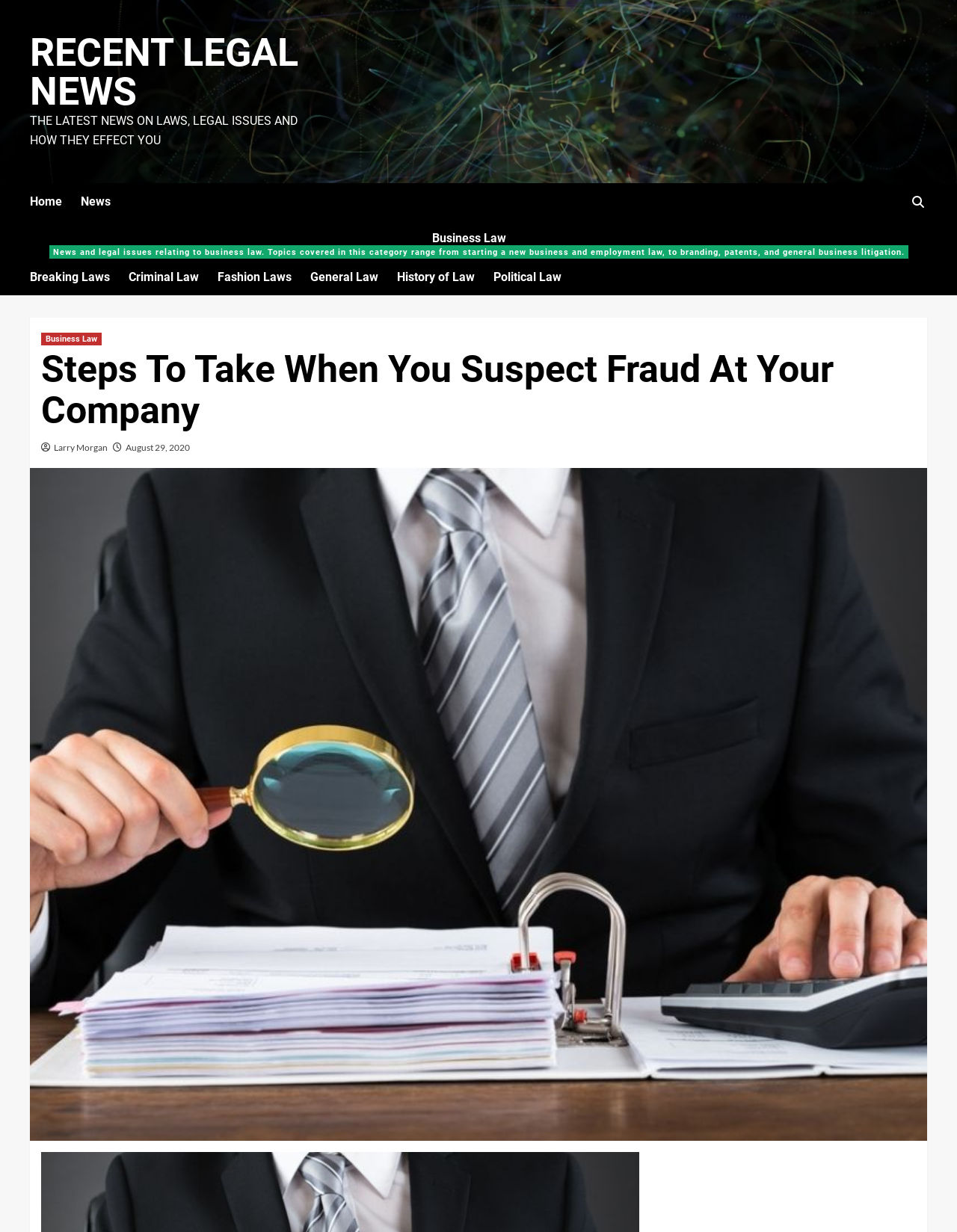Can you determine the bounding box coordinates of the area that needs to be clicked to fulfill the following instruction: "view breaking laws"?

[0.031, 0.21, 0.134, 0.24]